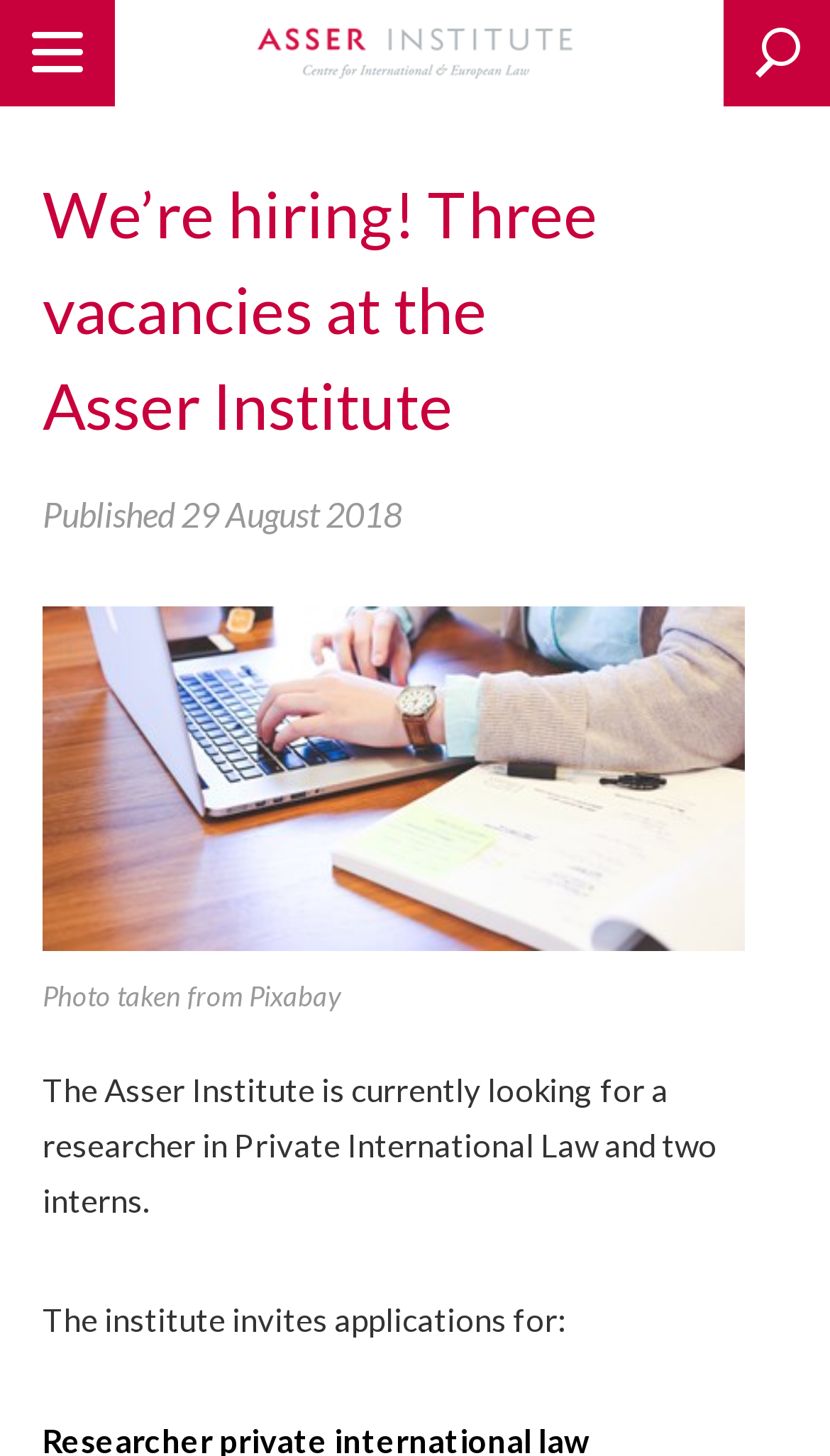Please examine the image and answer the question with a detailed explanation:
What is the source of the photo?

The figcaption of the image mentions that the photo was taken from Pixabay, which is a free stock photo website.